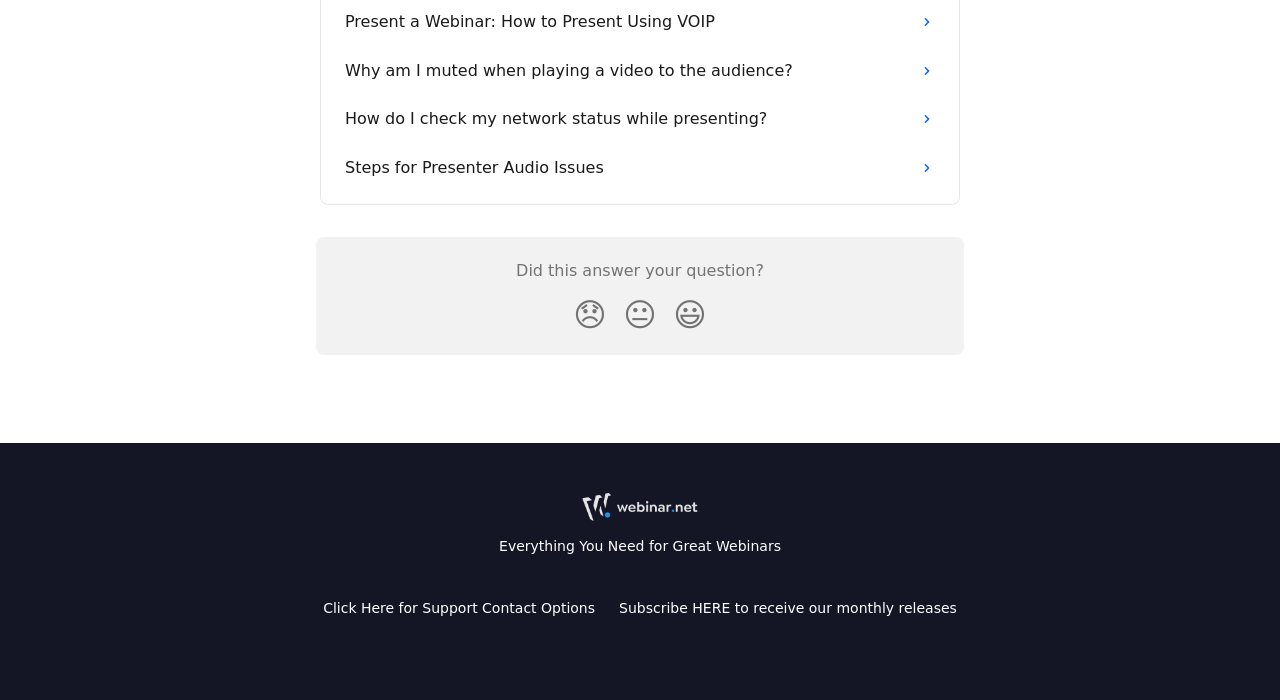Bounding box coordinates are specified in the format (top-left x, top-left y, bottom-right x, bottom-right y). All values are floating point numbers bounded between 0 and 1. Please provide the bounding box coordinate of the region this sentence describes: C4 Energy®

None